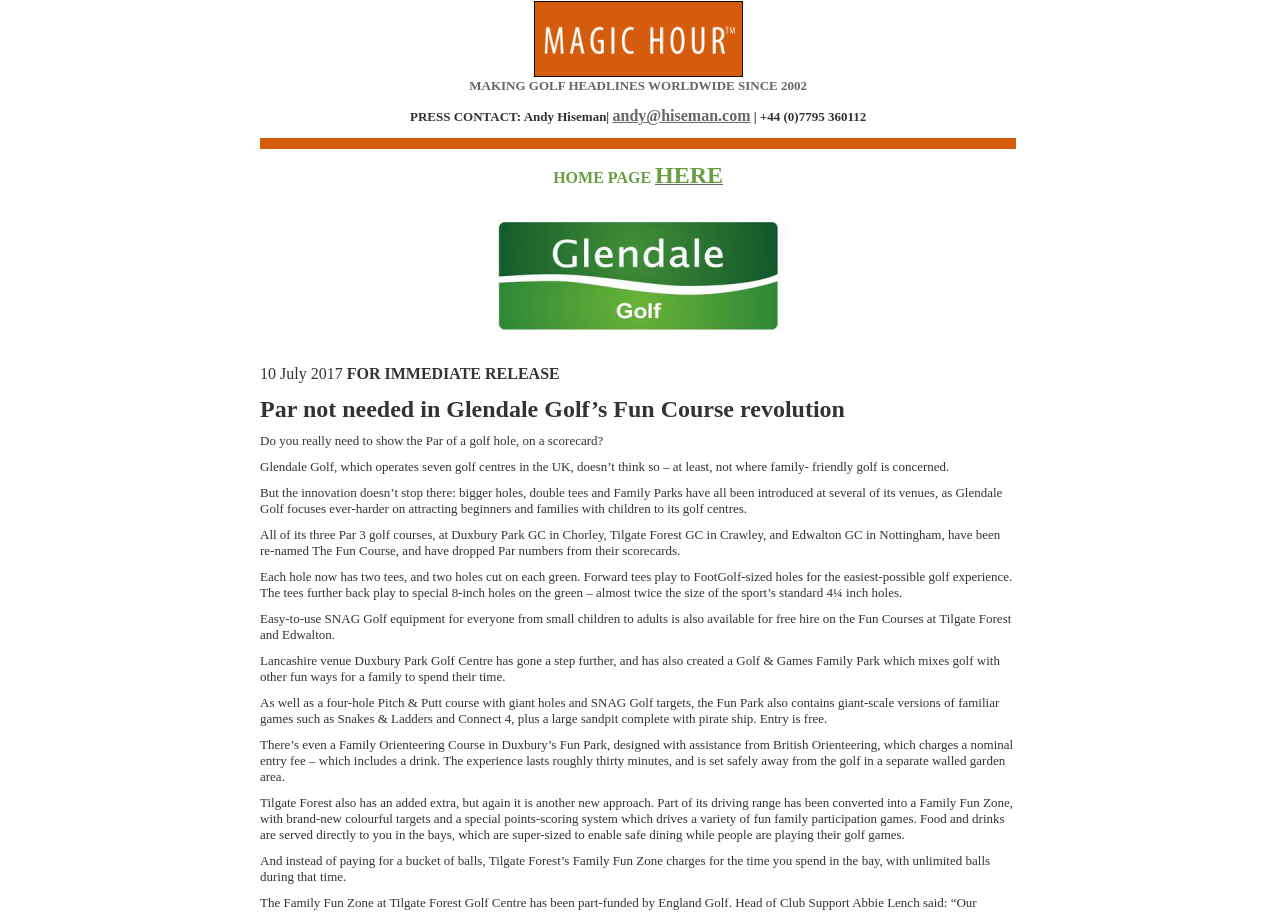What is the contact email?
Please look at the screenshot and answer using one word or phrase.

andy@hiseman.com